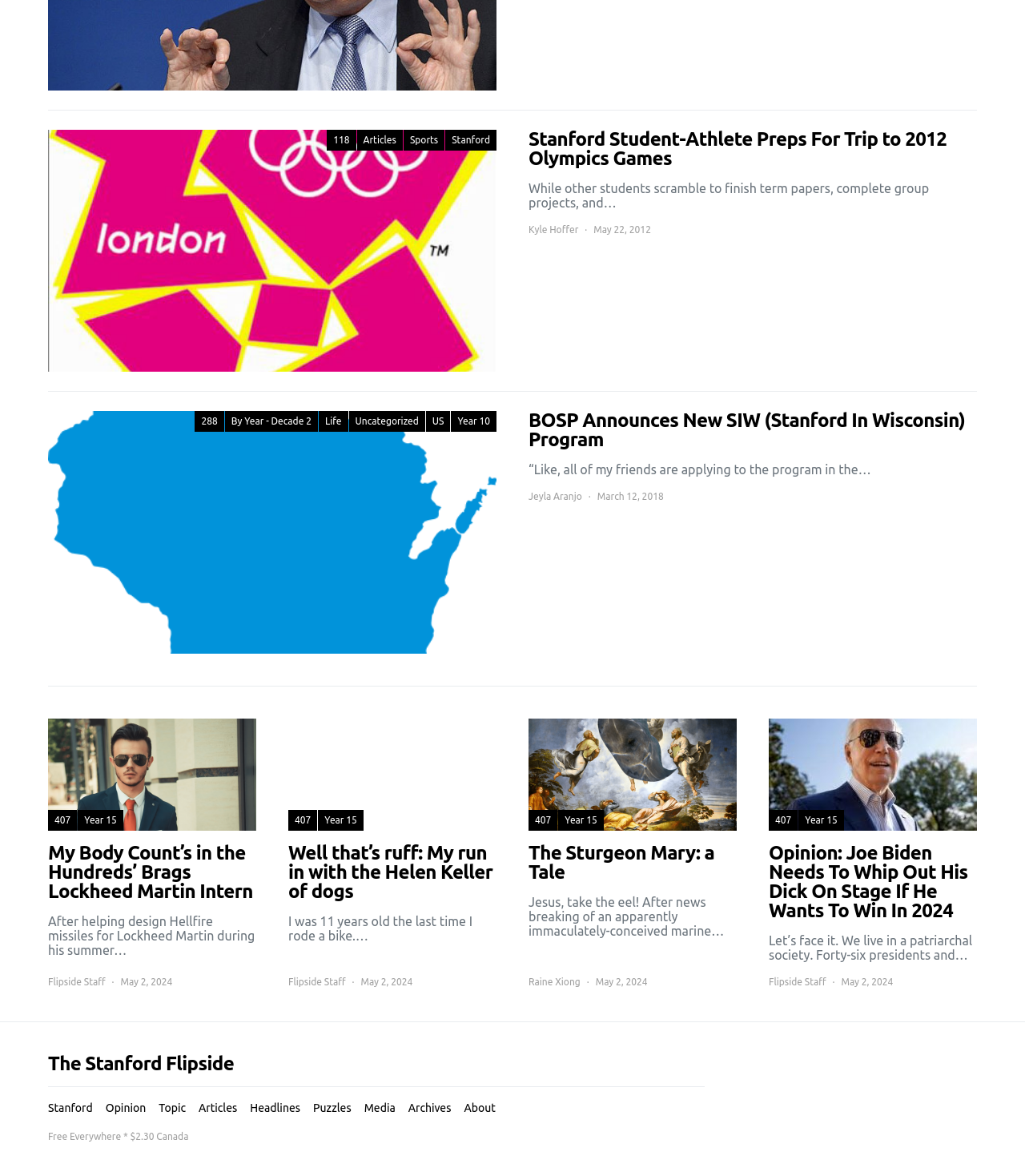Please pinpoint the bounding box coordinates for the region I should click to adhere to this instruction: "go to the Stanford Flipside homepage".

[0.047, 0.896, 0.688, 0.913]